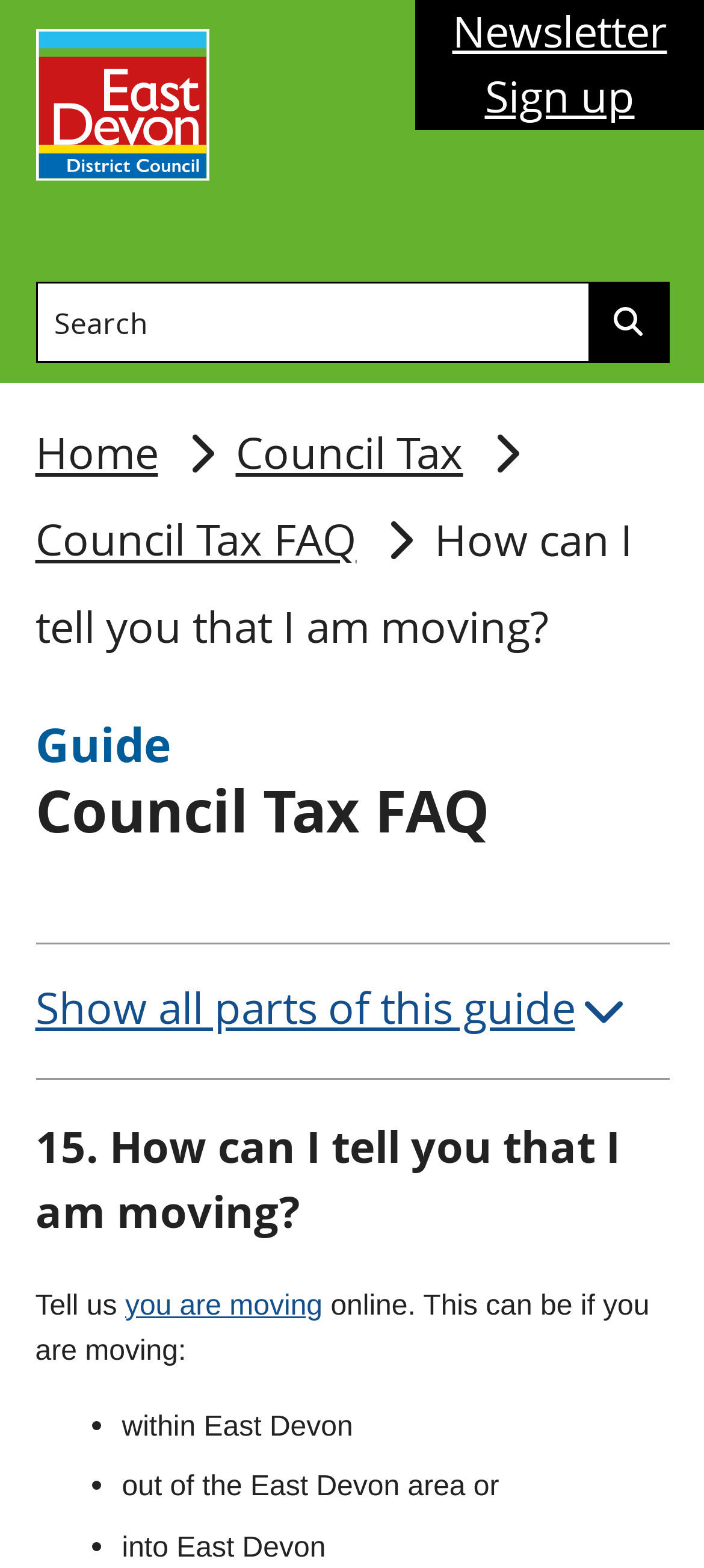Please identify the bounding box coordinates of the element's region that needs to be clicked to fulfill the following instruction: "click on Council Tax". The bounding box coordinates should consist of four float numbers between 0 and 1, i.e., [left, top, right, bottom].

[0.335, 0.263, 0.658, 0.317]